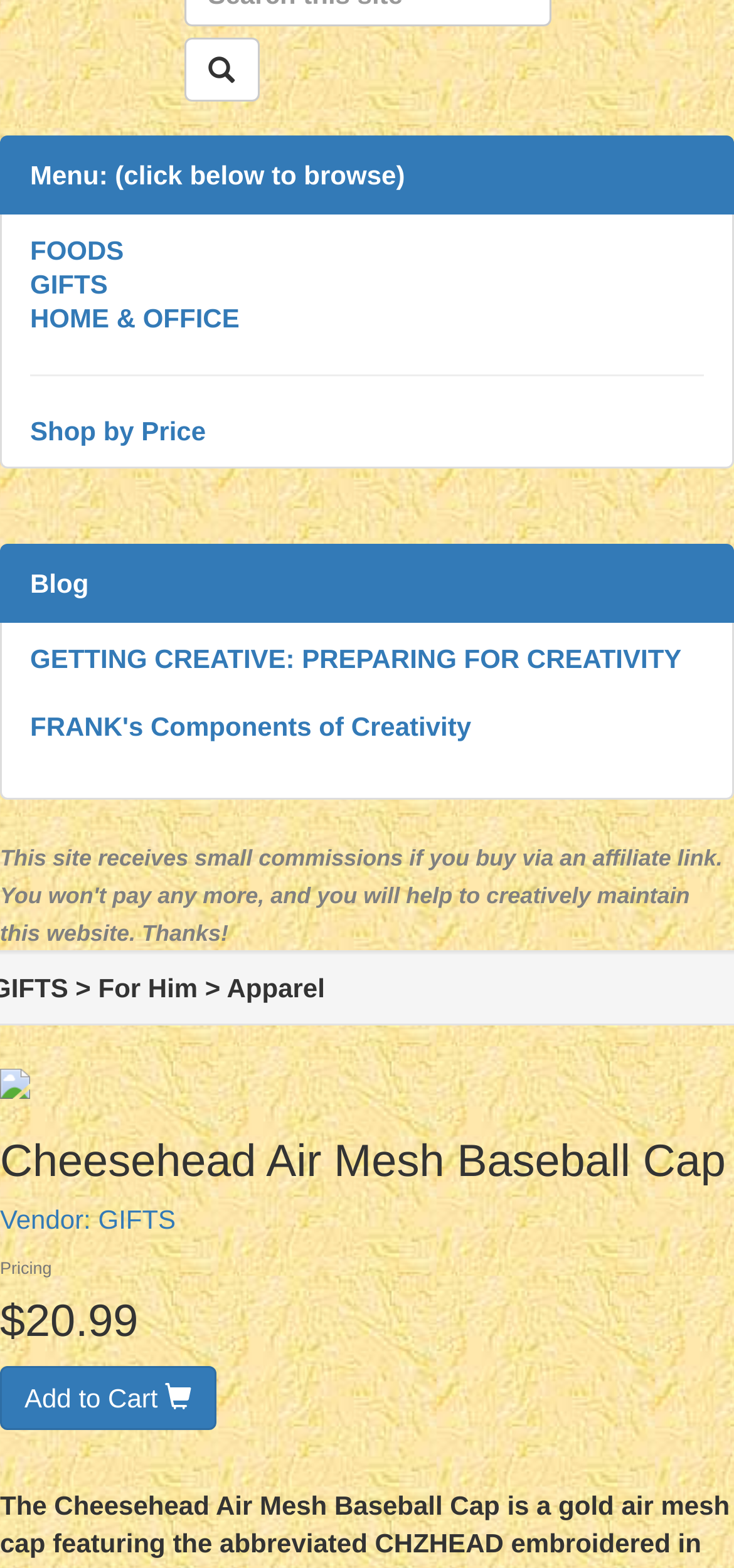Please determine the bounding box coordinates for the UI element described as: "GIFTS".

[0.134, 0.768, 0.239, 0.788]